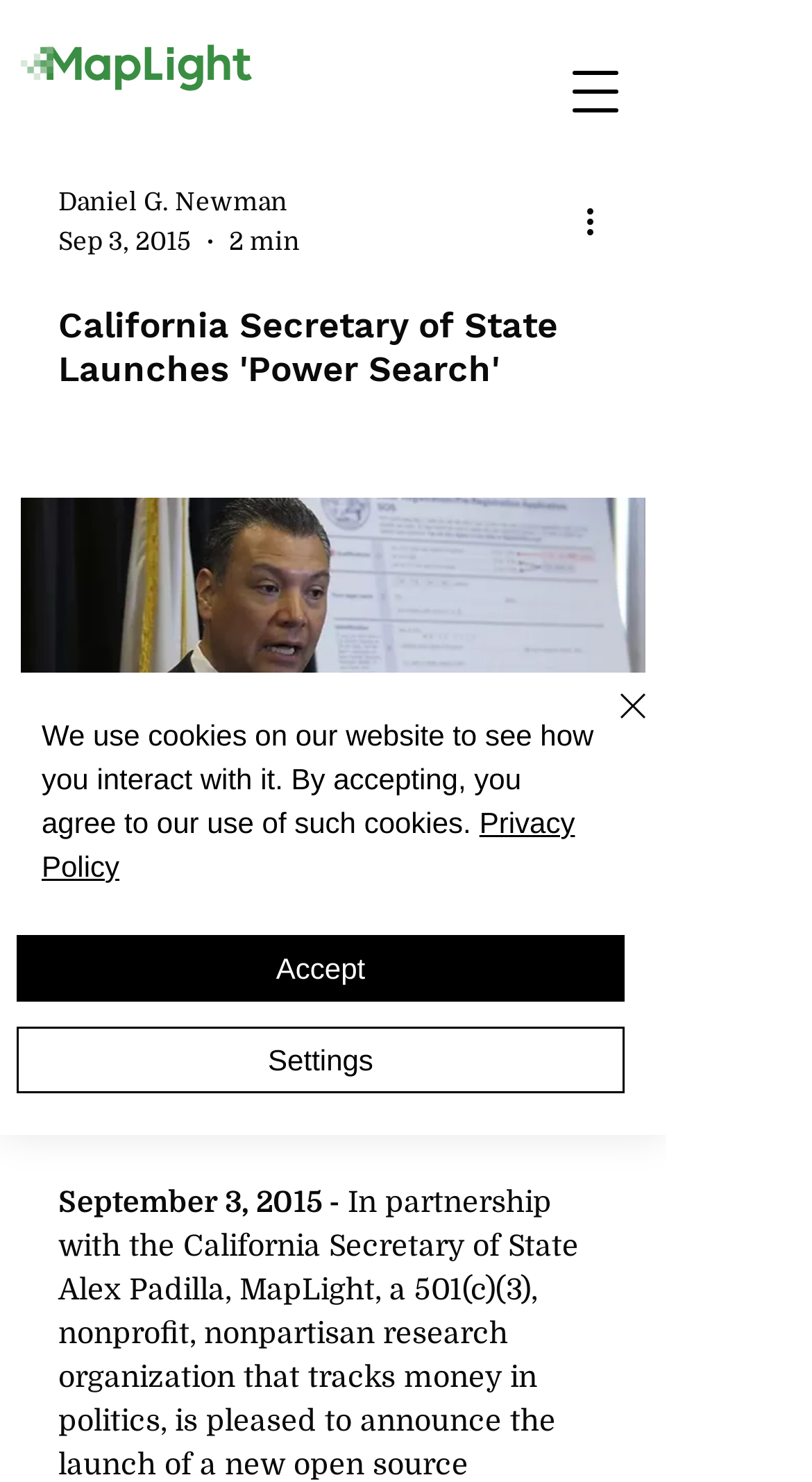What is the date mentioned in the main content section?
Based on the image, respond with a single word or phrase.

September 3, 2015